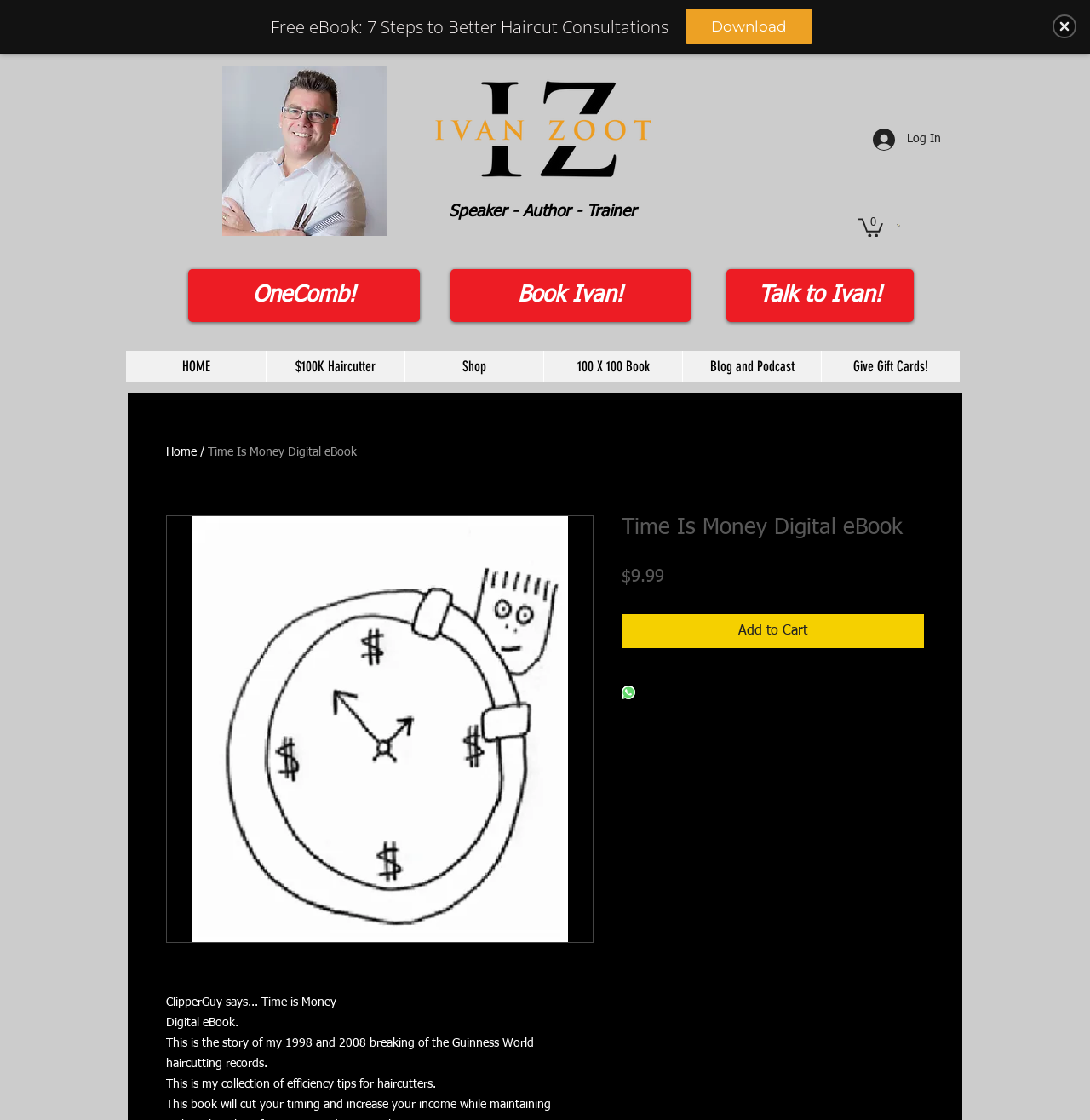Determine the bounding box coordinates of the region to click in order to accomplish the following instruction: "View the 'Time Is Money Digital eBook'". Provide the coordinates as four float numbers between 0 and 1, specifically [left, top, right, bottom].

[0.153, 0.461, 0.544, 0.841]